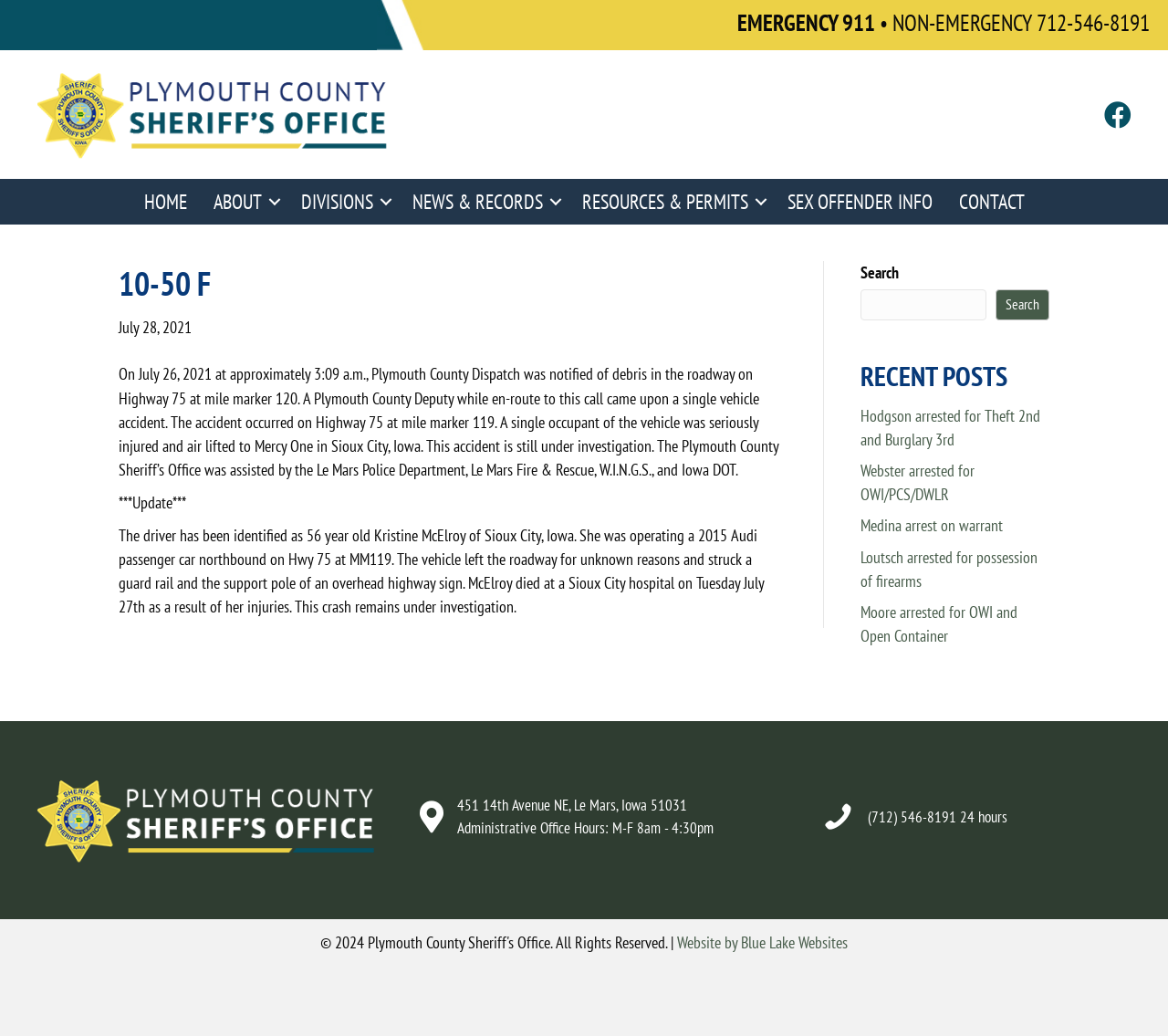Please answer the following question using a single word or phrase: 
How many navigation links are there?

8